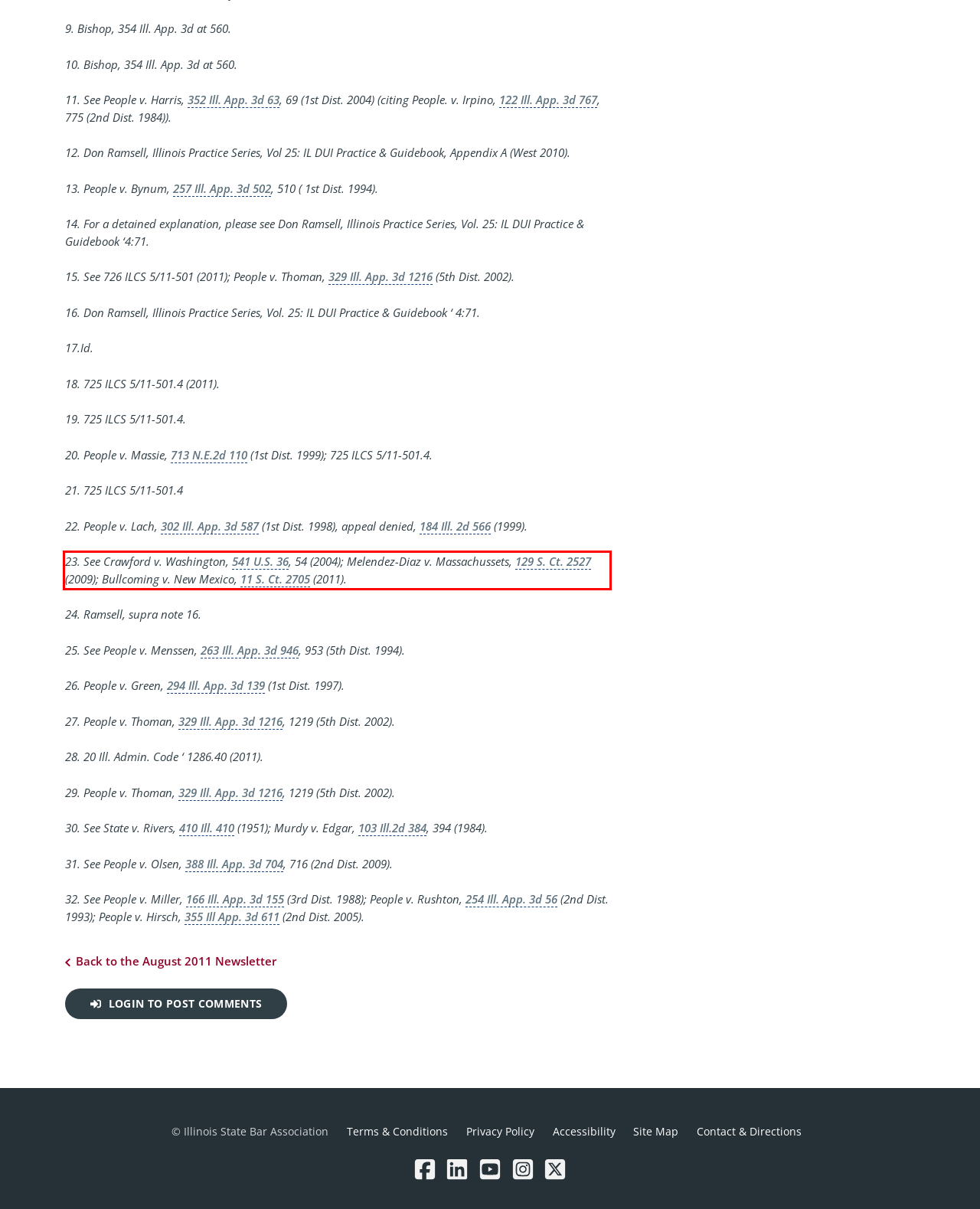You are given a screenshot with a red rectangle. Identify and extract the text within this red bounding box using OCR.

23. See Crawford v. Washington, 541 U.S. 36, 54 (2004); Melendez-Diaz v. Massachussets, 129 S. Ct. 2527 (2009); Bullcoming v. New Mexico, 11 S. Ct. 2705 (2011).